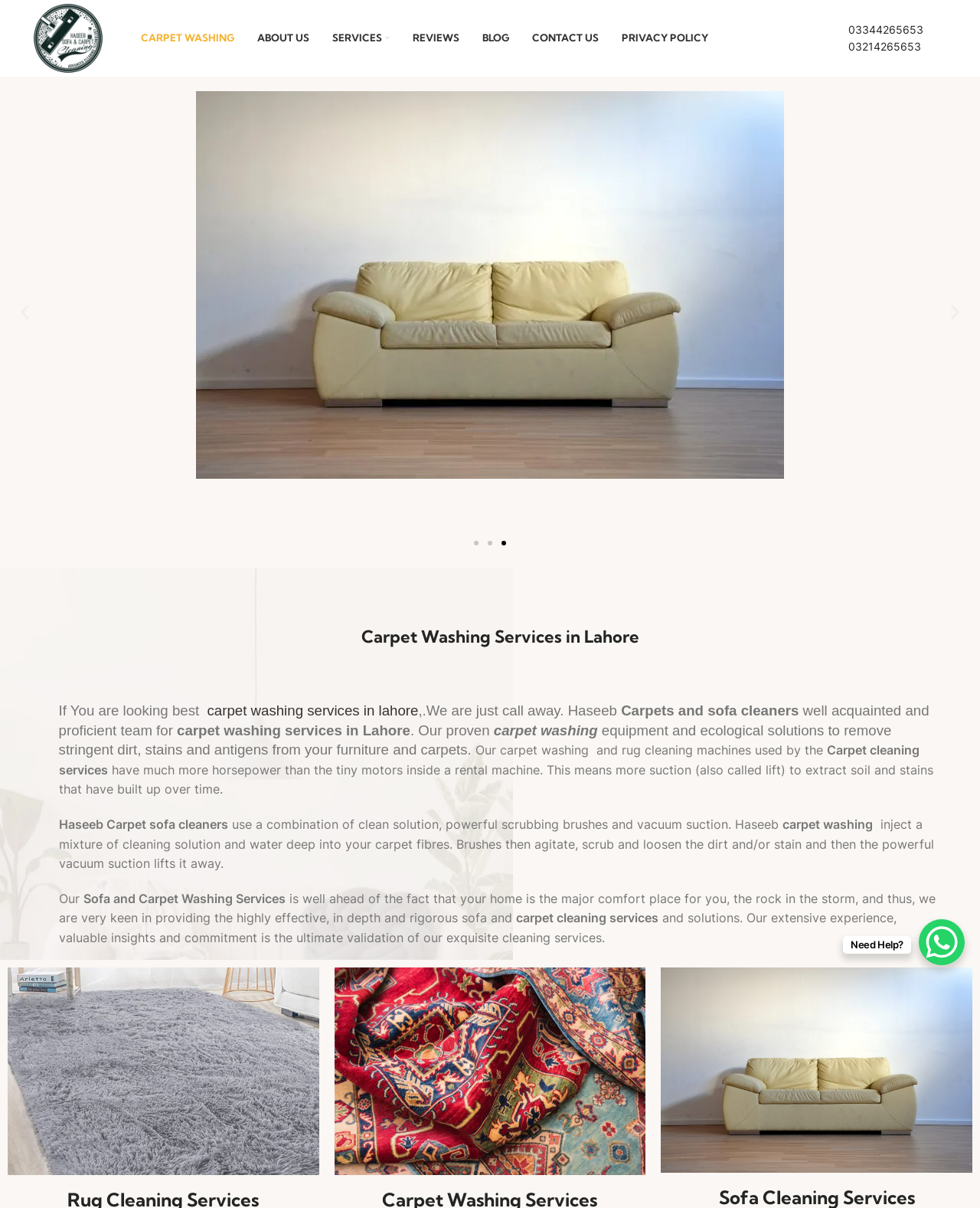Locate the primary heading on the webpage and return its text.

Carpet Washing Services in Lahore